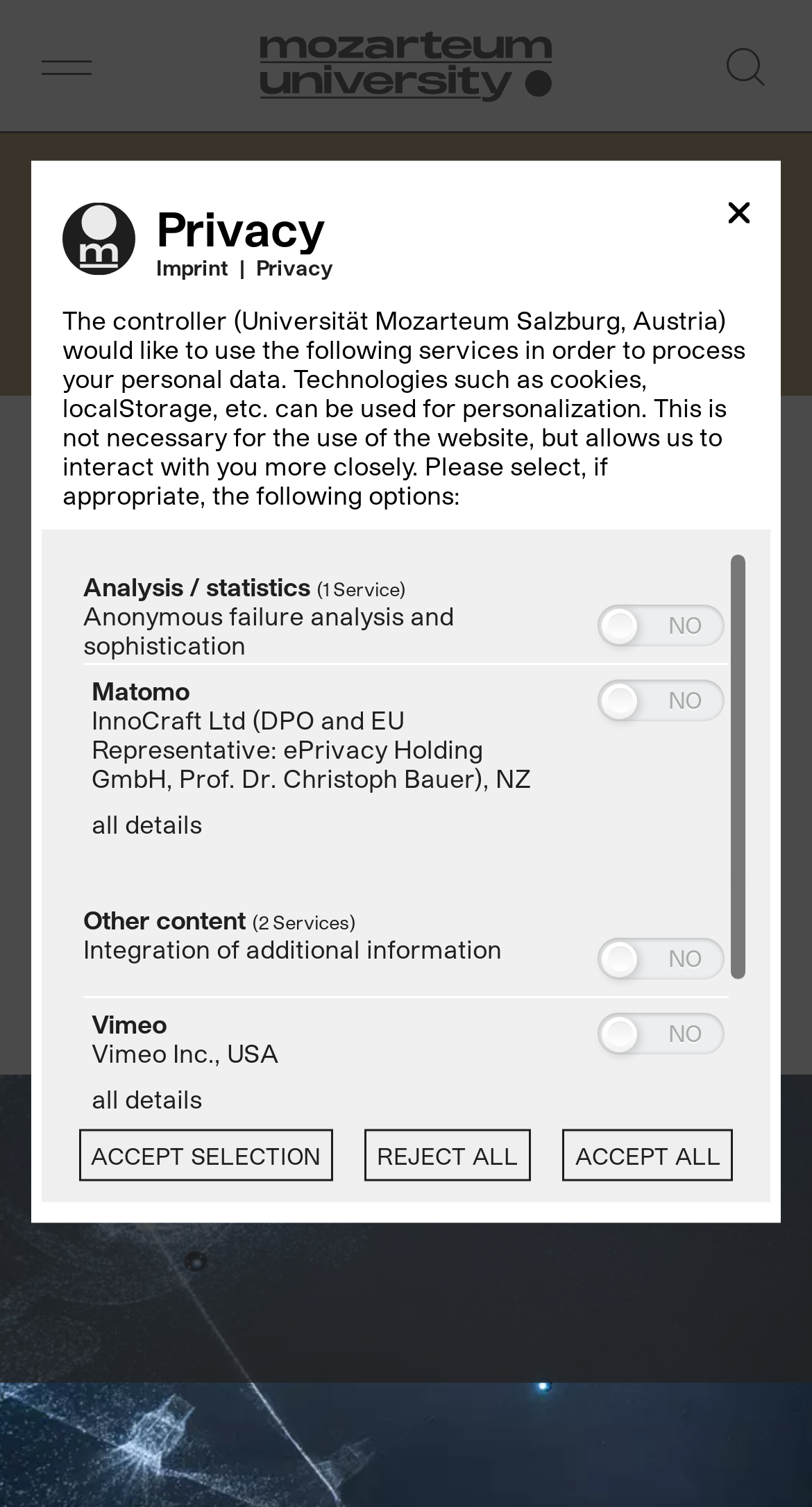Locate the bounding box coordinates of the element's region that should be clicked to carry out the following instruction: "Read the 'News'". The coordinates need to be four float numbers between 0 and 1, i.e., [left, top, right, bottom].

[0.051, 0.29, 0.254, 0.323]